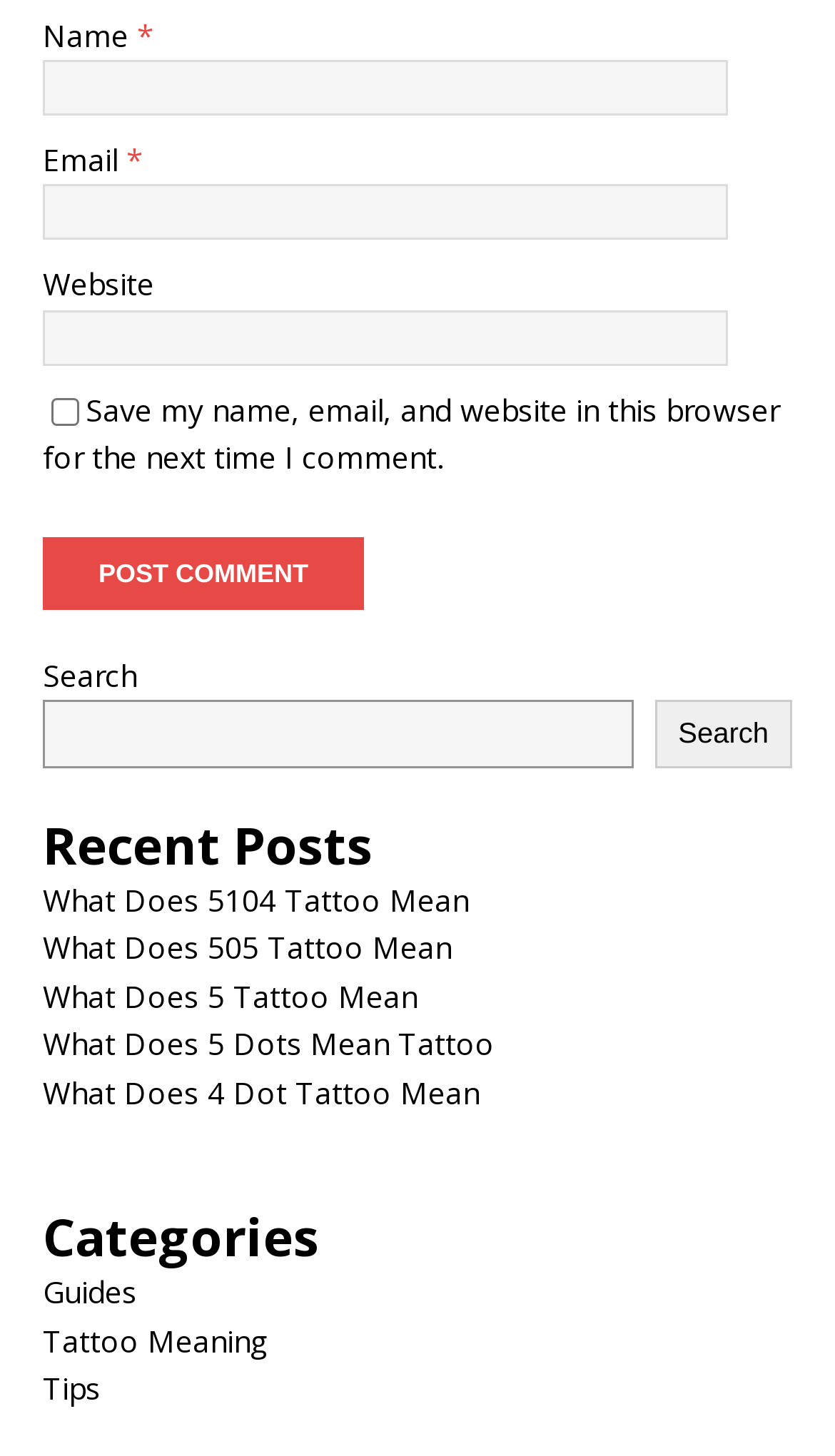Please locate the bounding box coordinates of the element that should be clicked to achieve the given instruction: "View recent post".

[0.051, 0.604, 0.562, 0.632]